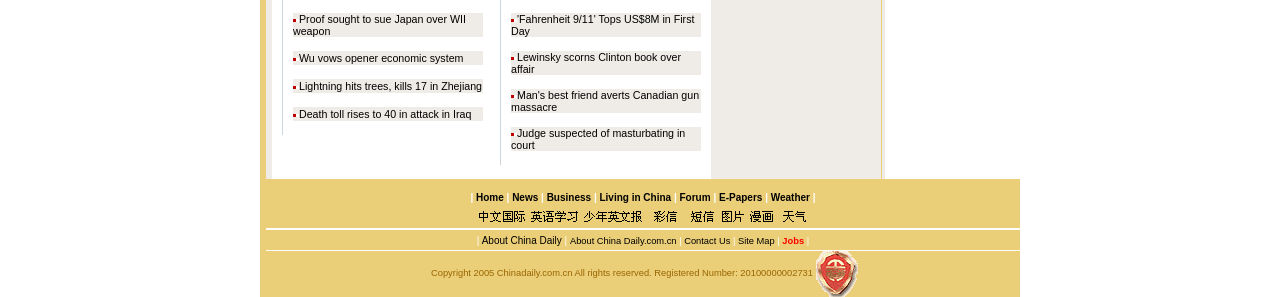Identify the bounding box coordinates for the region of the element that should be clicked to carry out the instruction: "Click on 'Death toll rises to 40 in attack in Iraq'". The bounding box coordinates should be four float numbers between 0 and 1, i.e., [left, top, right, bottom].

[0.234, 0.364, 0.368, 0.404]